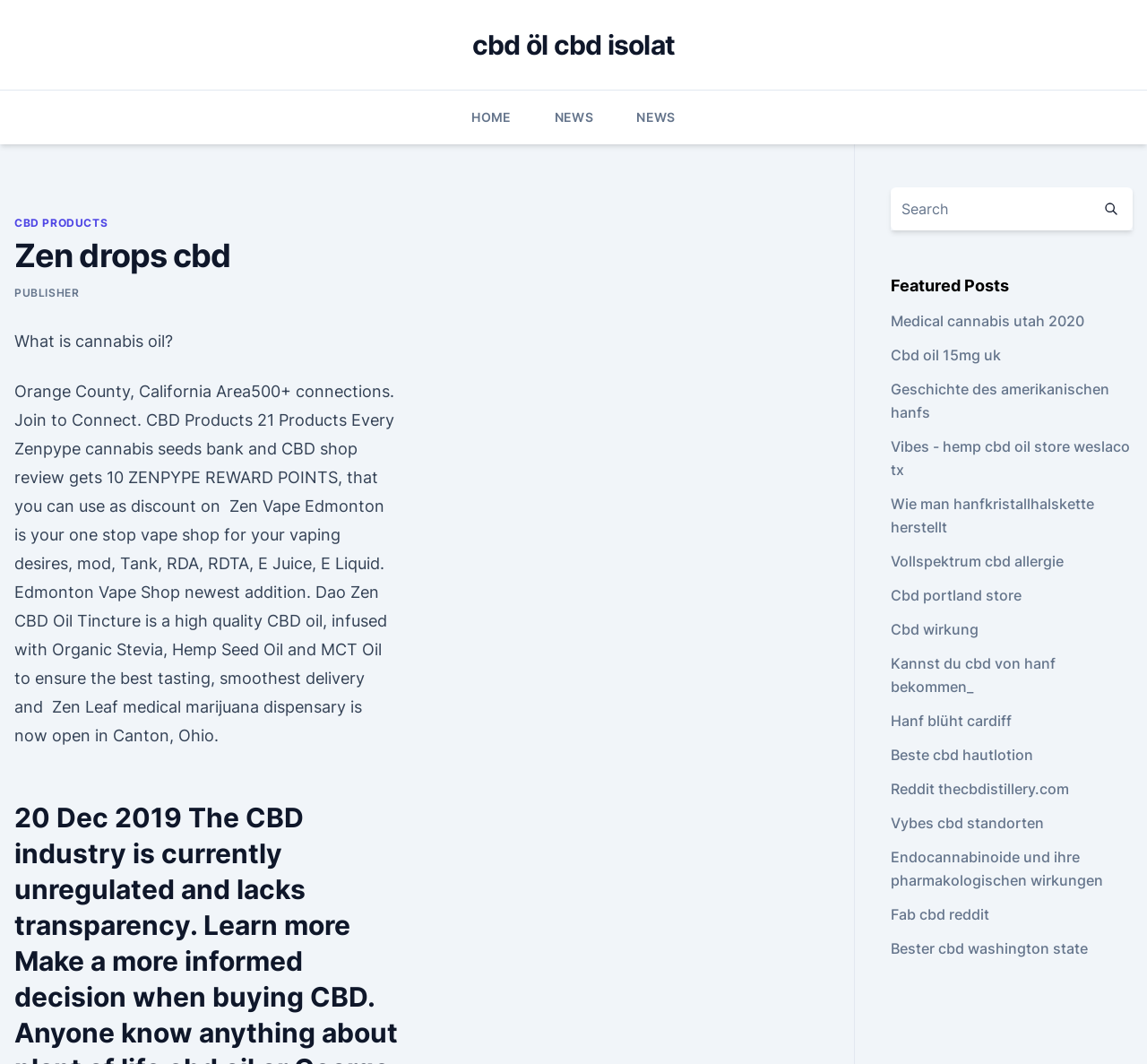Given the element description, predict the bounding box coordinates in the format (top-left x, top-left y, bottom-right x, bottom-right y). Make sure all values are between 0 and 1. Here is the element description: Vybes cbd standorten

[0.776, 0.765, 0.91, 0.782]